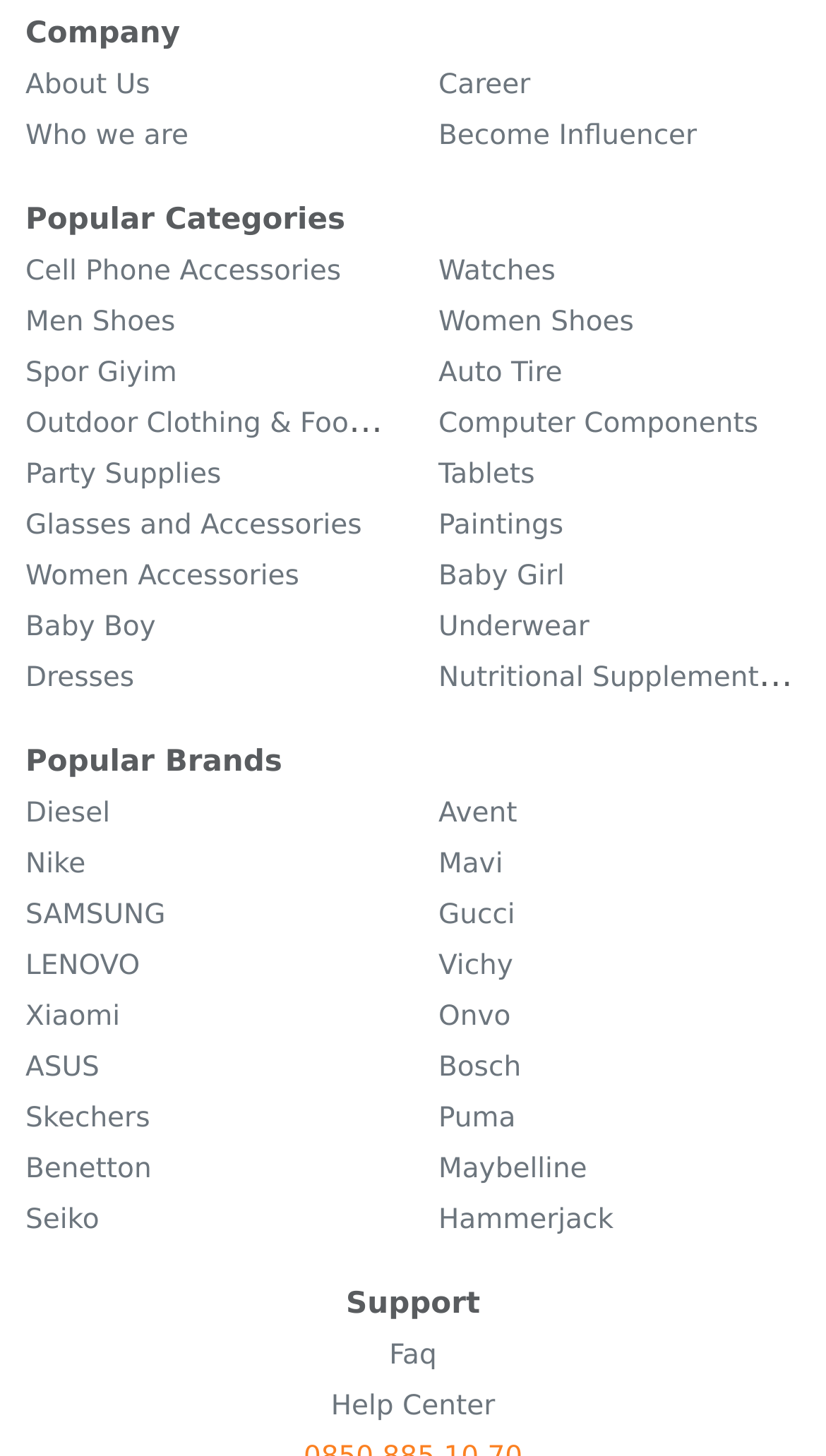Determine the bounding box coordinates for the HTML element described here: "Bosch".

[0.531, 0.722, 0.631, 0.744]